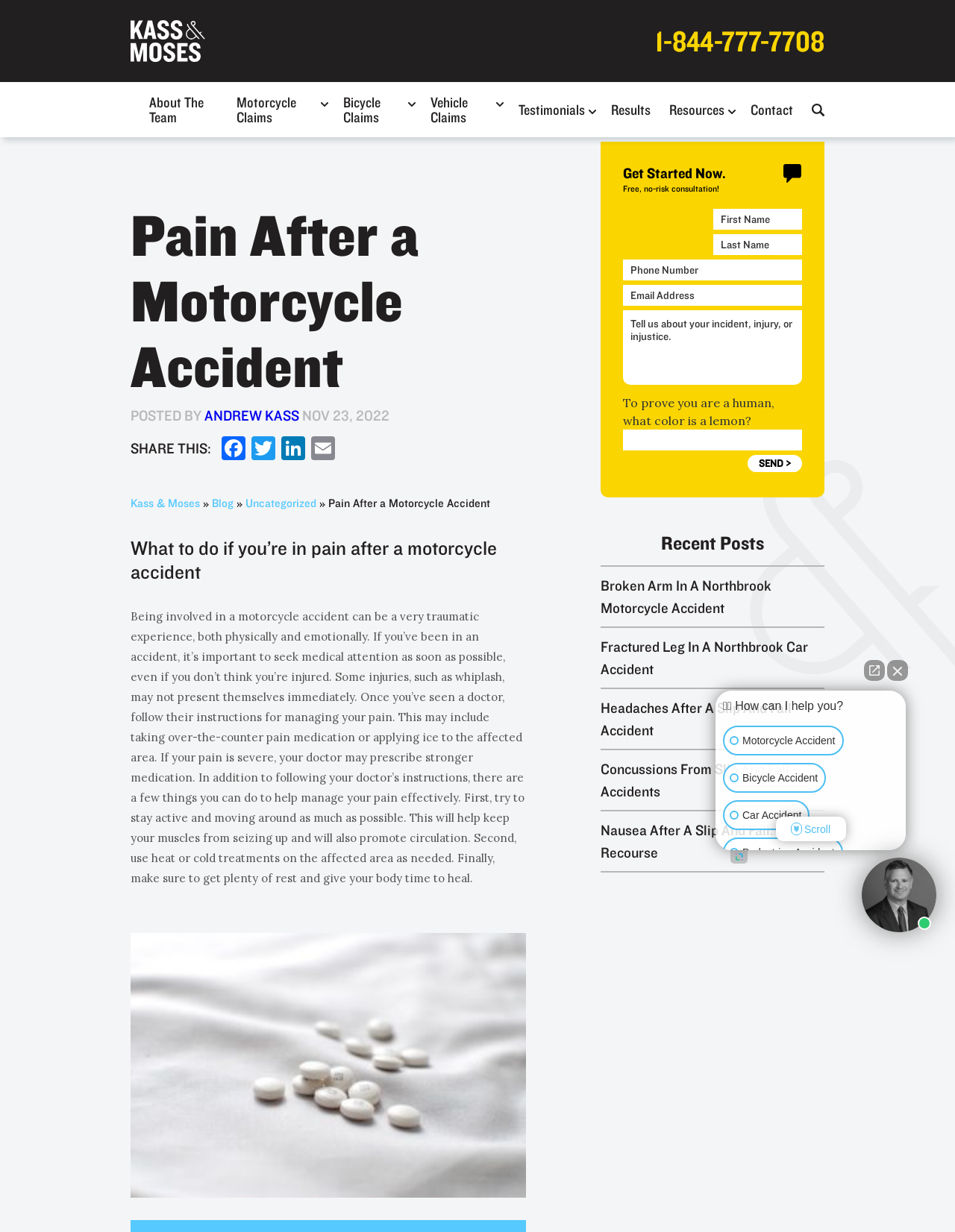Give a detailed account of the webpage.

This webpage is about pain management after a motorcycle accident. At the top, there is a header section with a logo and a navigation menu with links to "About The Team", "Motorcycle Claims", "Bicycle Claims", "Vehicle Claims", "Testimonials", "Results", "Resources", and "Contact". Below the header, there is a search button and a section with a heading "Pain After a Motorcycle Accident" followed by a subheading "What to do if you’re in pain after a motorcycle accident". 

The main content area has a long paragraph of text discussing the importance of seeking medical attention after a motorcycle accident, managing pain, and providing tips on how to do so effectively. There is also an image related to pain after a motorcycle accident. 

To the right of the main content area, there is a sidebar with a heading "Get Started Now" and a call-to-action to fill out a contact form. The form has several text fields and a button to submit. Below the form, there is a section with a heading "Recent Posts" that lists several links to recent articles. 

At the bottom of the page, there is a chat widget with a button to close it and a link to open it. There are also several links to different types of accidents, such as motorcycle, bicycle, car, pedestrian, slip and fall, dog bite, and other injuries.